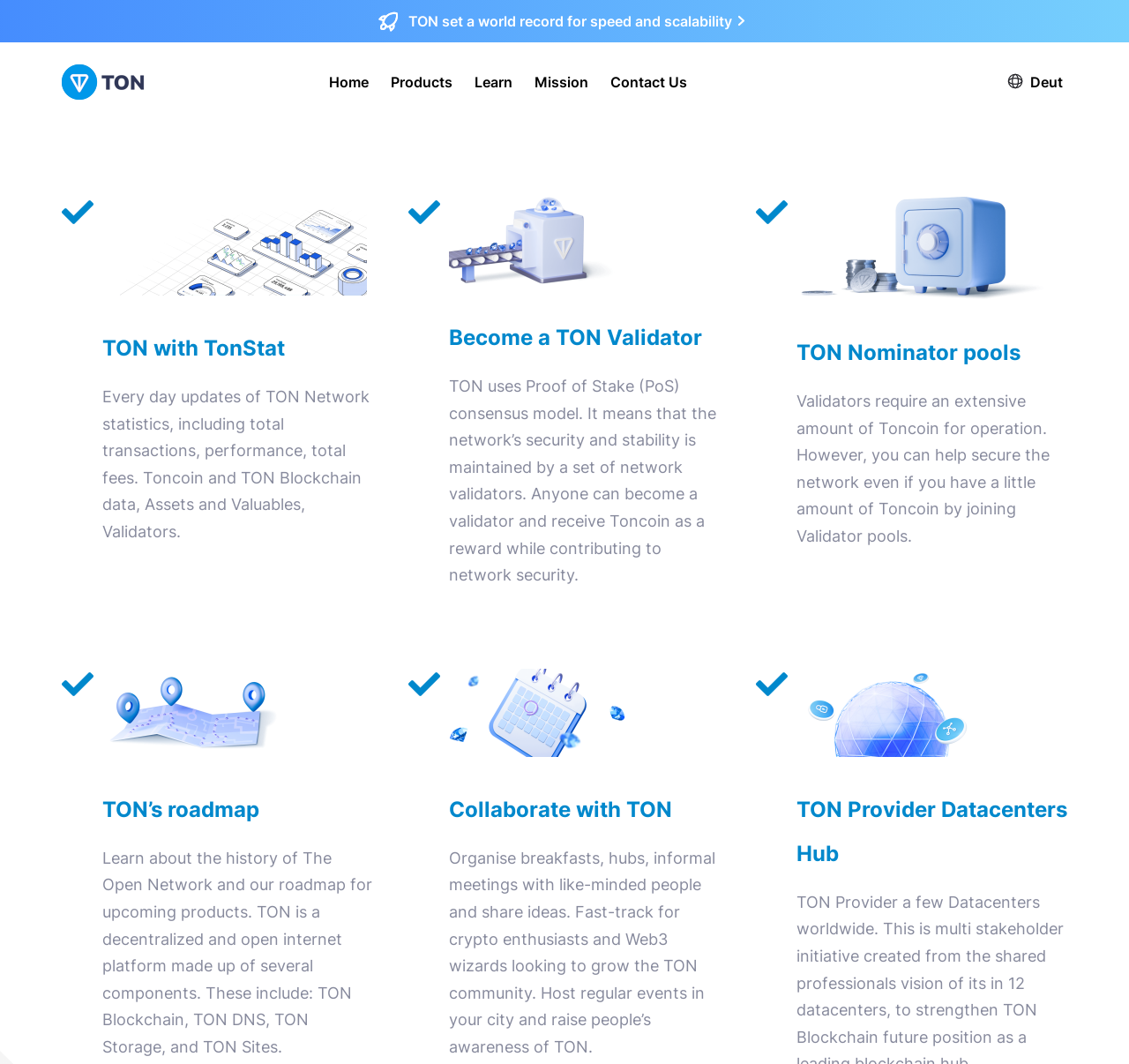How can users contribute to TON network security?
Answer with a single word or phrase by referring to the visual content.

Become a validator or join validator pools